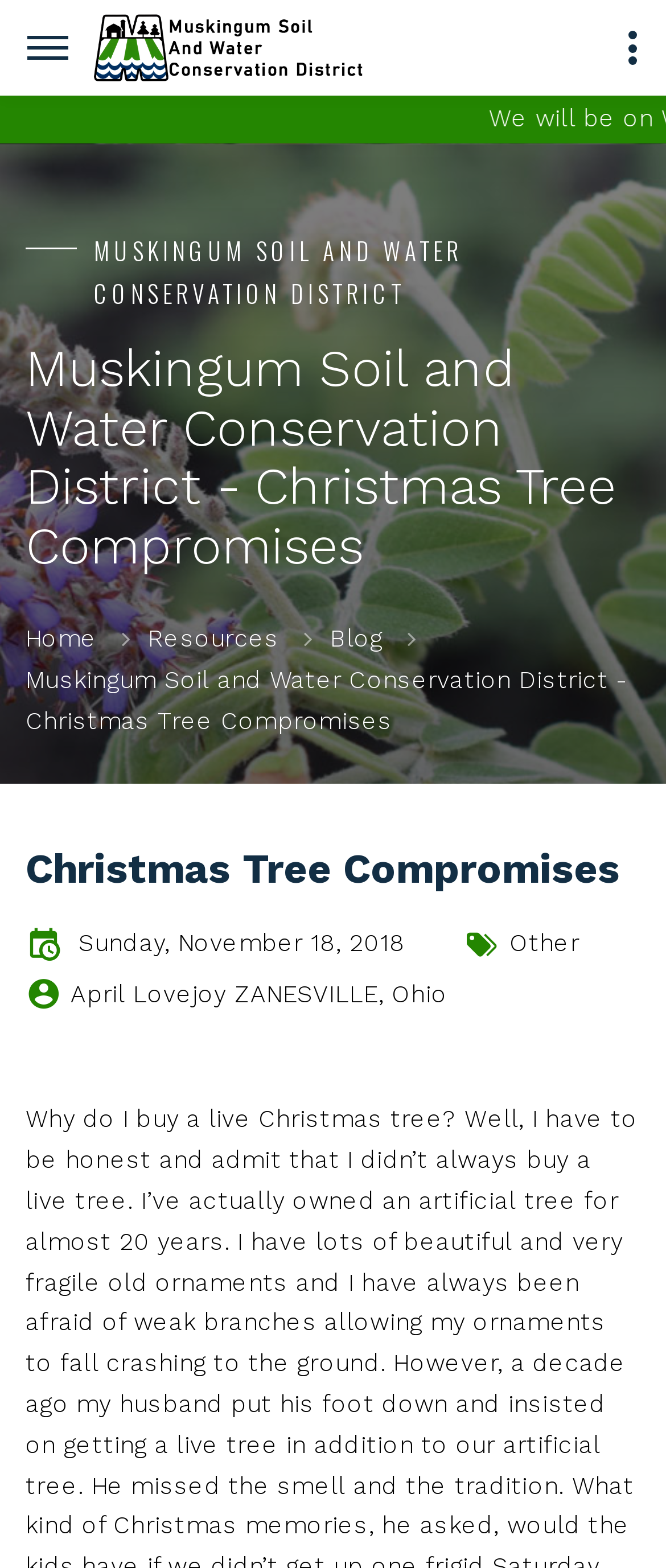Answer the question in a single word or phrase:
What is the name of the conservation district?

Muskingum Soil and Water Conservation District